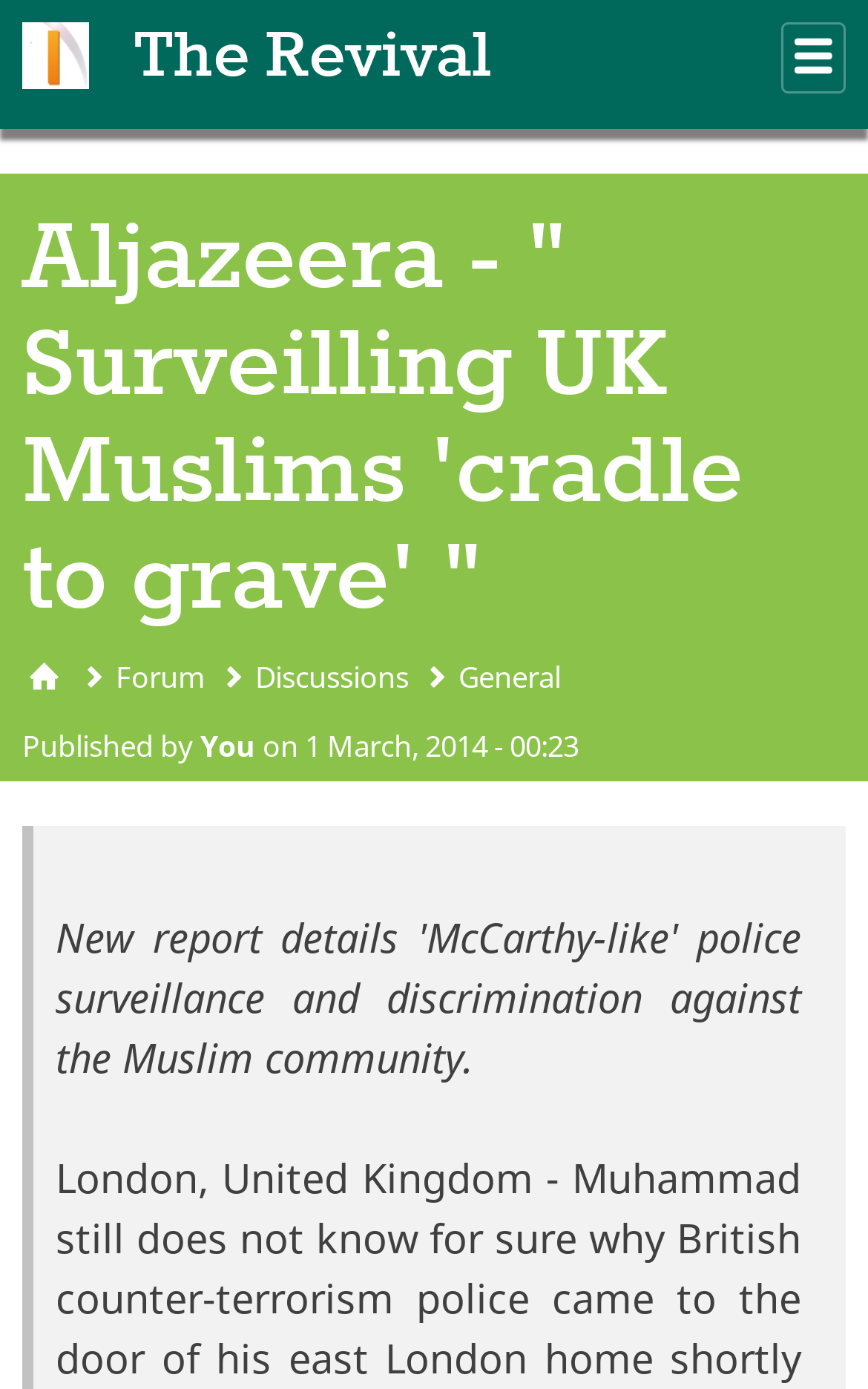With reference to the image, please provide a detailed answer to the following question: What is the date of publication?

I determined the date of publication by looking at the StaticText element 'on 1 March, 2014 - 00:23' which indicates the date and time of publication.